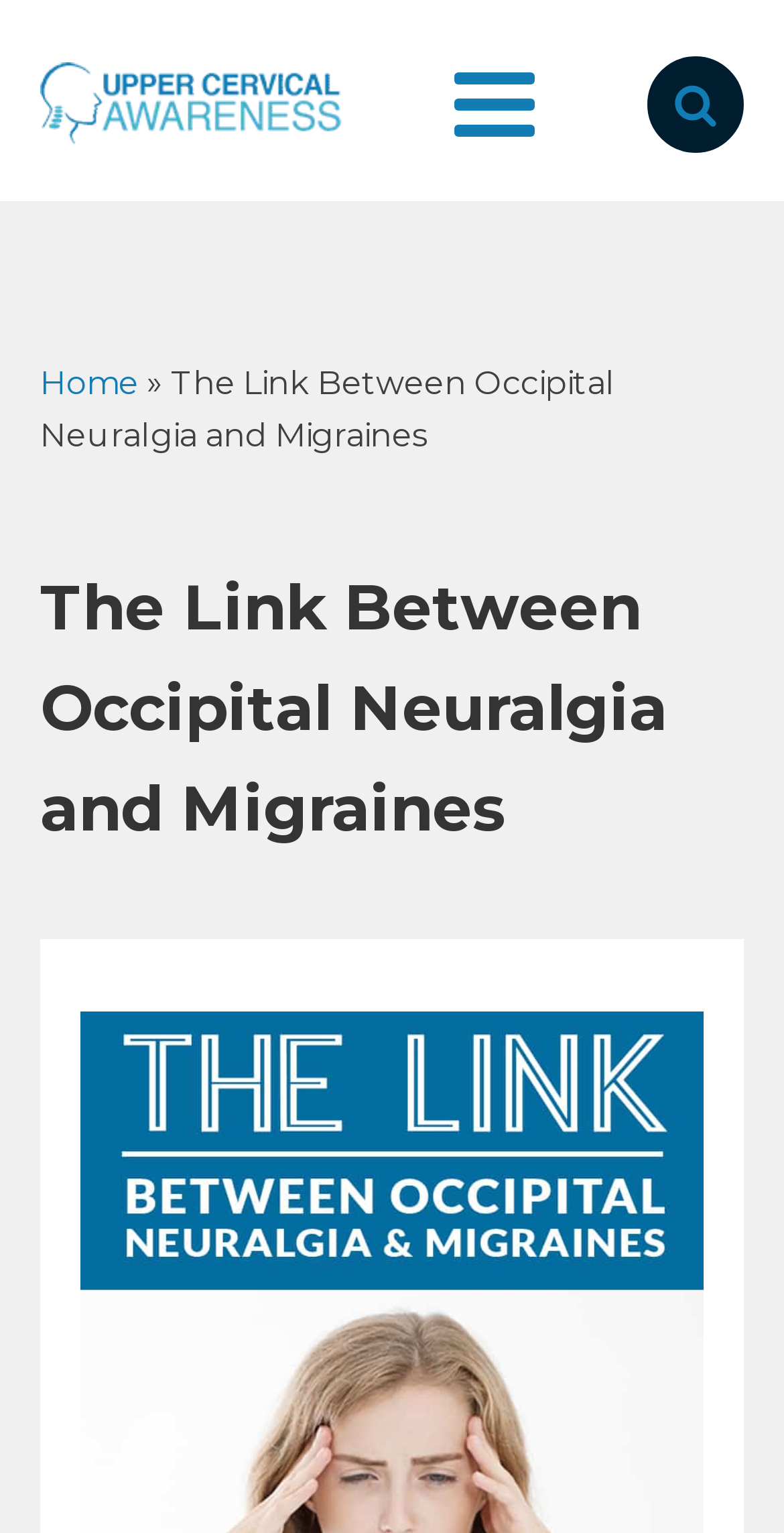Find the bounding box of the UI element described as: "Home". The bounding box coordinates should be given as four float values between 0 and 1, i.e., [left, top, right, bottom].

[0.051, 0.237, 0.177, 0.262]